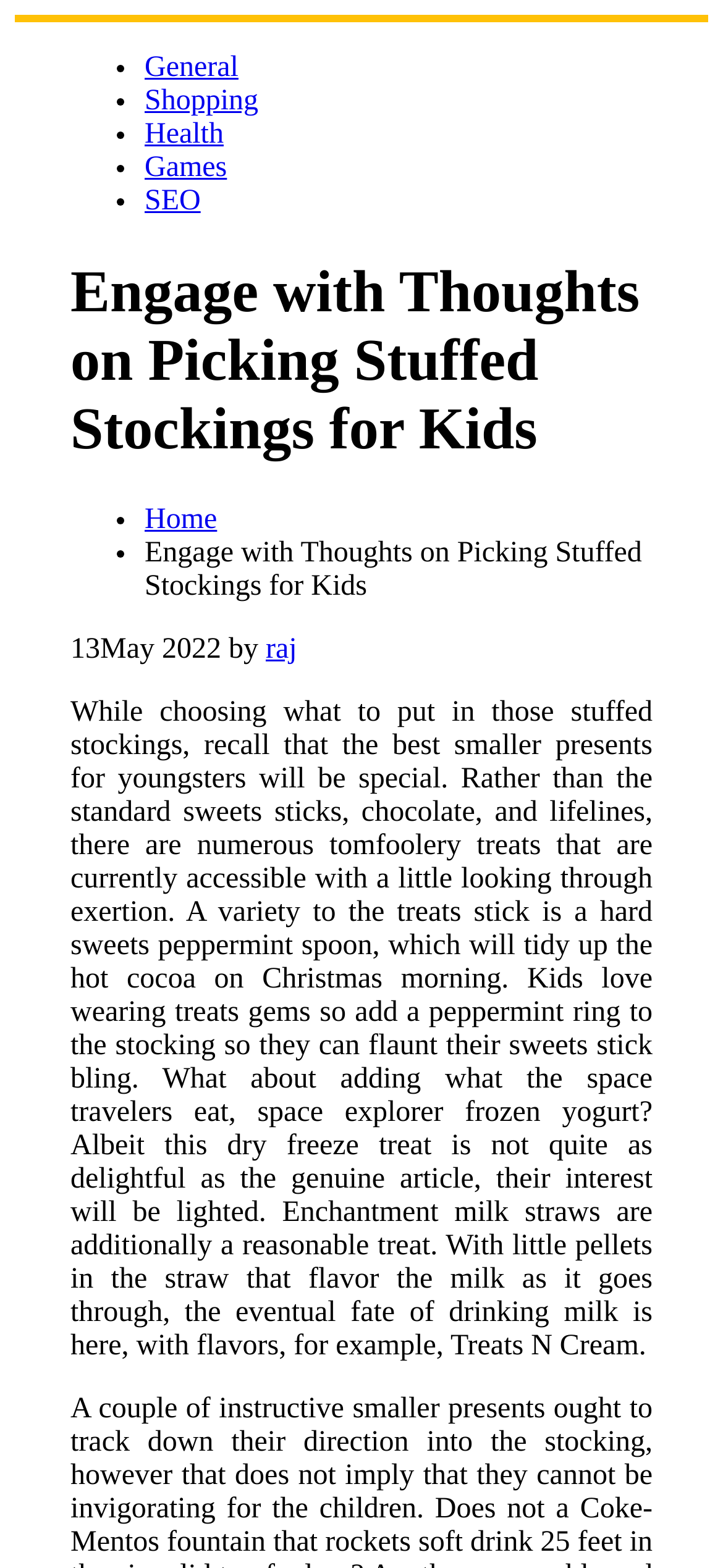Extract the main heading from the webpage content.

Engage with Thoughts on Picking Stuffed Stockings for Kids